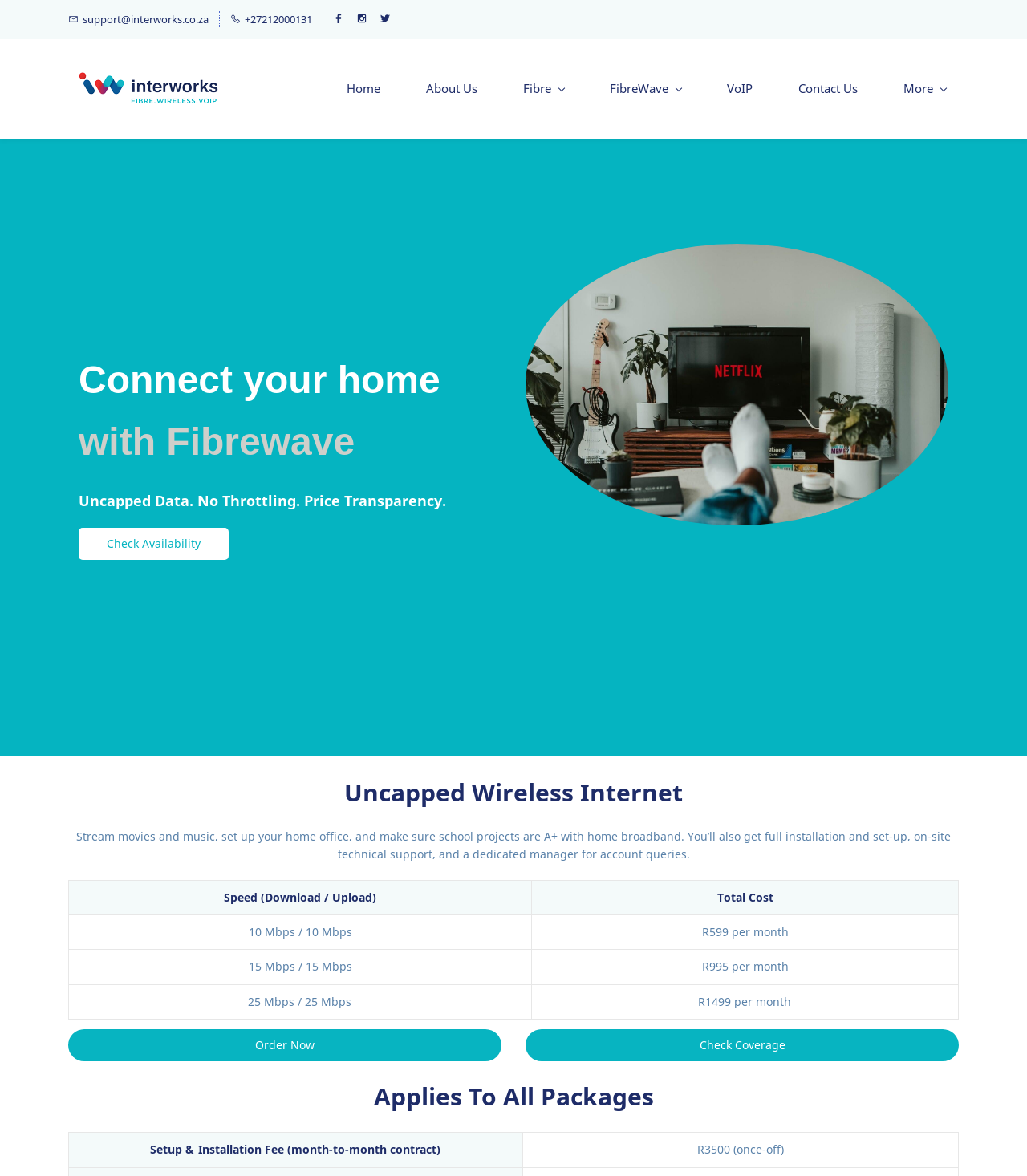Identify the bounding box coordinates necessary to click and complete the given instruction: "Check coverage".

[0.512, 0.875, 0.934, 0.903]